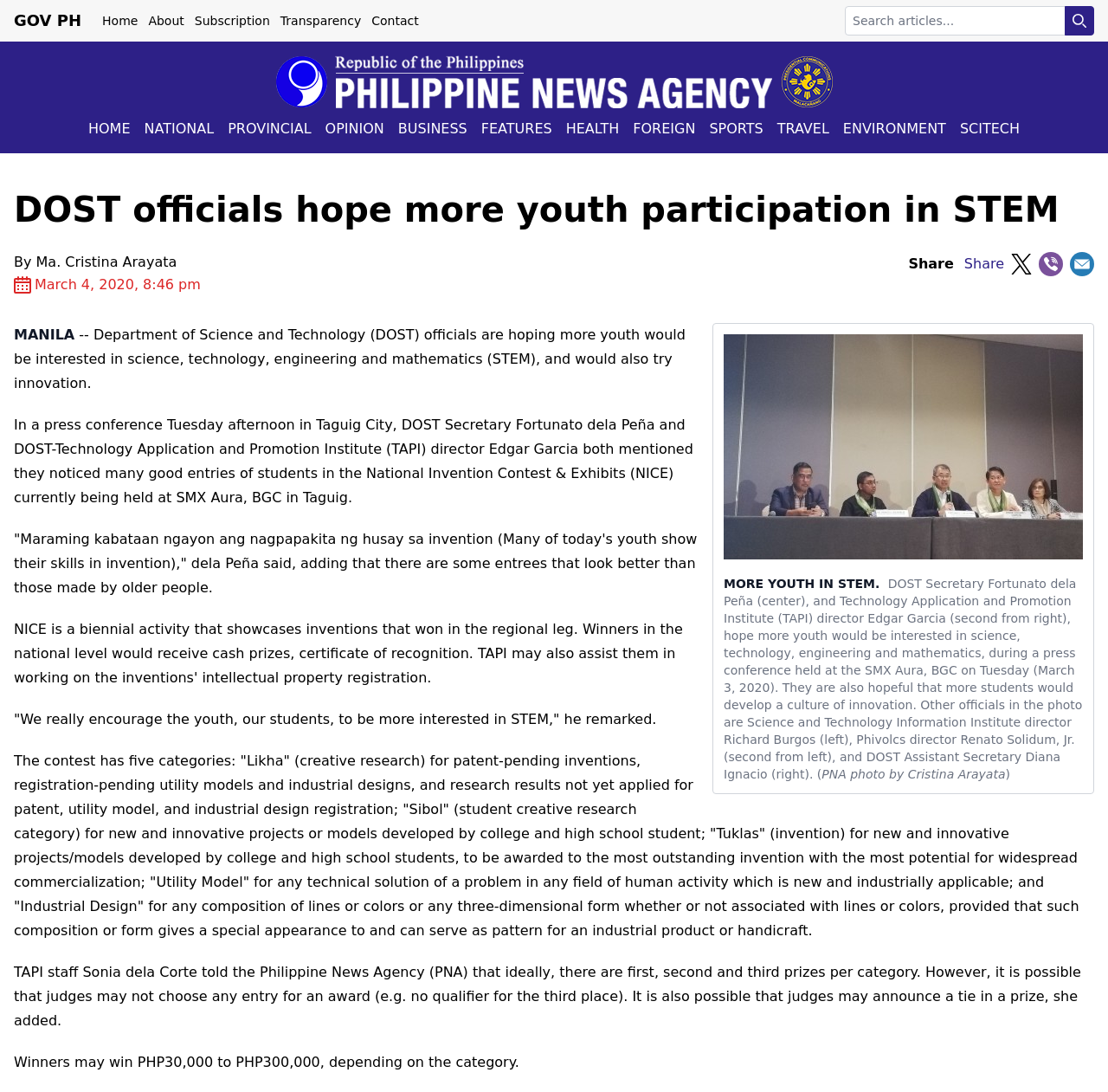What is the main heading of this webpage? Please extract and provide it.

DOST officials hope more youth participation in STEM